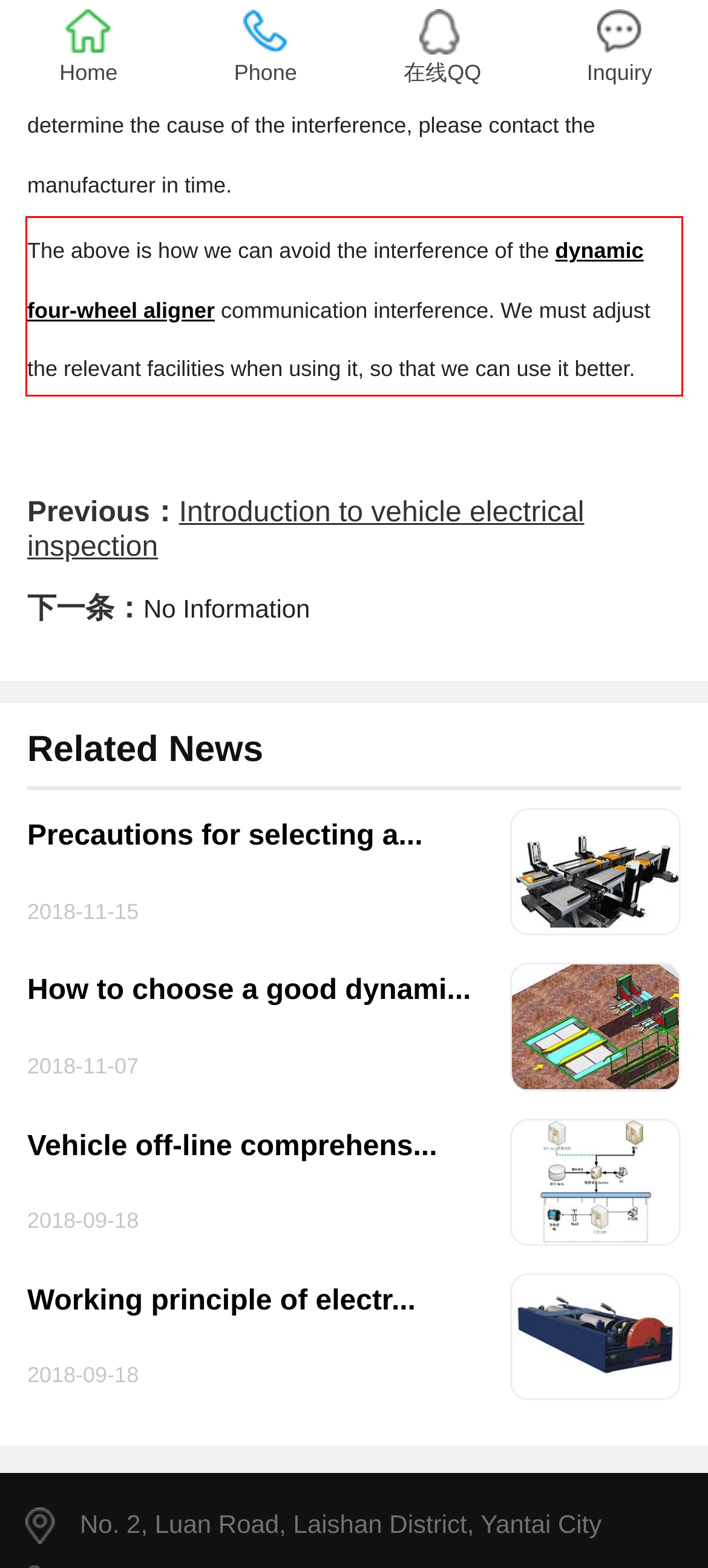Please extract the text content within the red bounding box on the webpage screenshot using OCR.

The above is how we can avoid the interference of the dynamic four-wheel aligner communication interference. We must adjust the relevant facilities when using it, so that we can use it better.